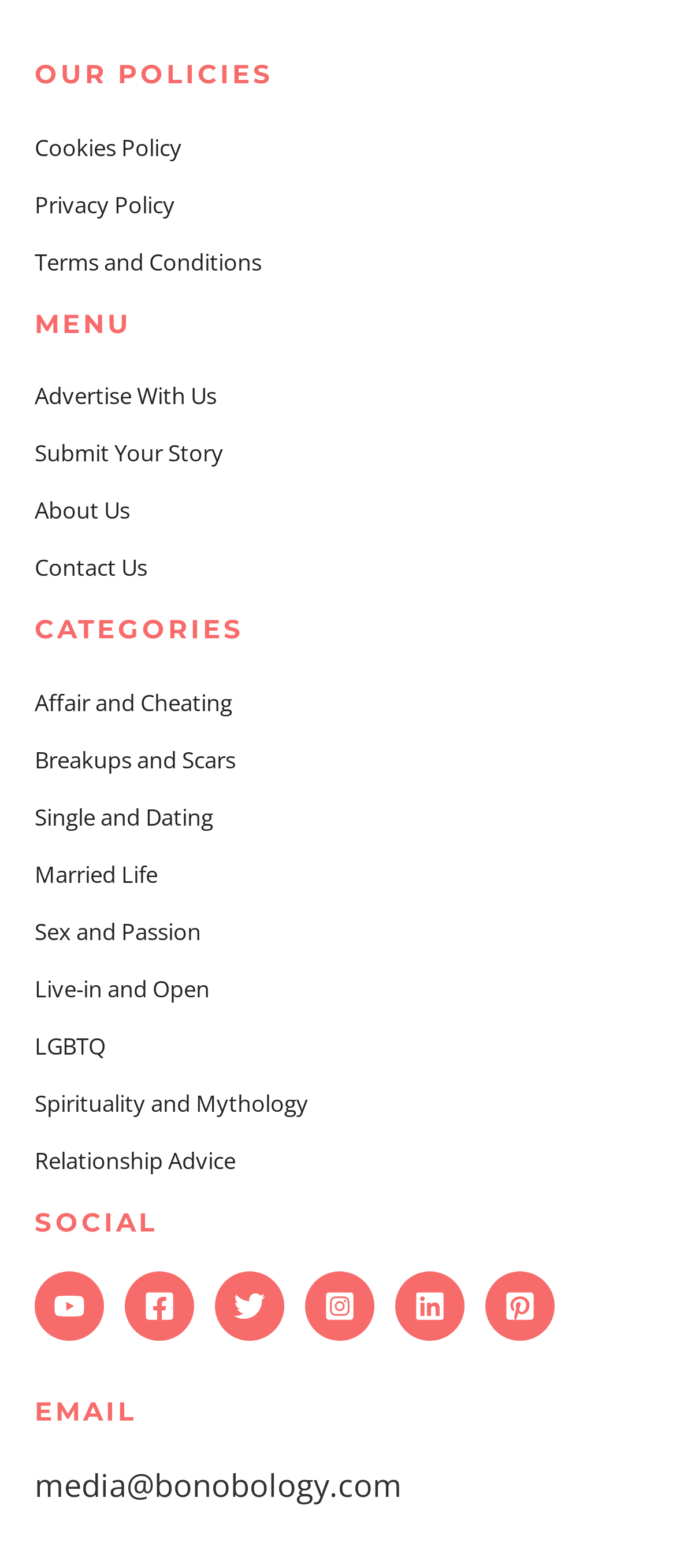Using the given element description, provide the bounding box coordinates (top-left x, top-left y, bottom-right x, bottom-right y) for the corresponding UI element in the screenshot: Single and Dating

[0.051, 0.511, 0.315, 0.53]